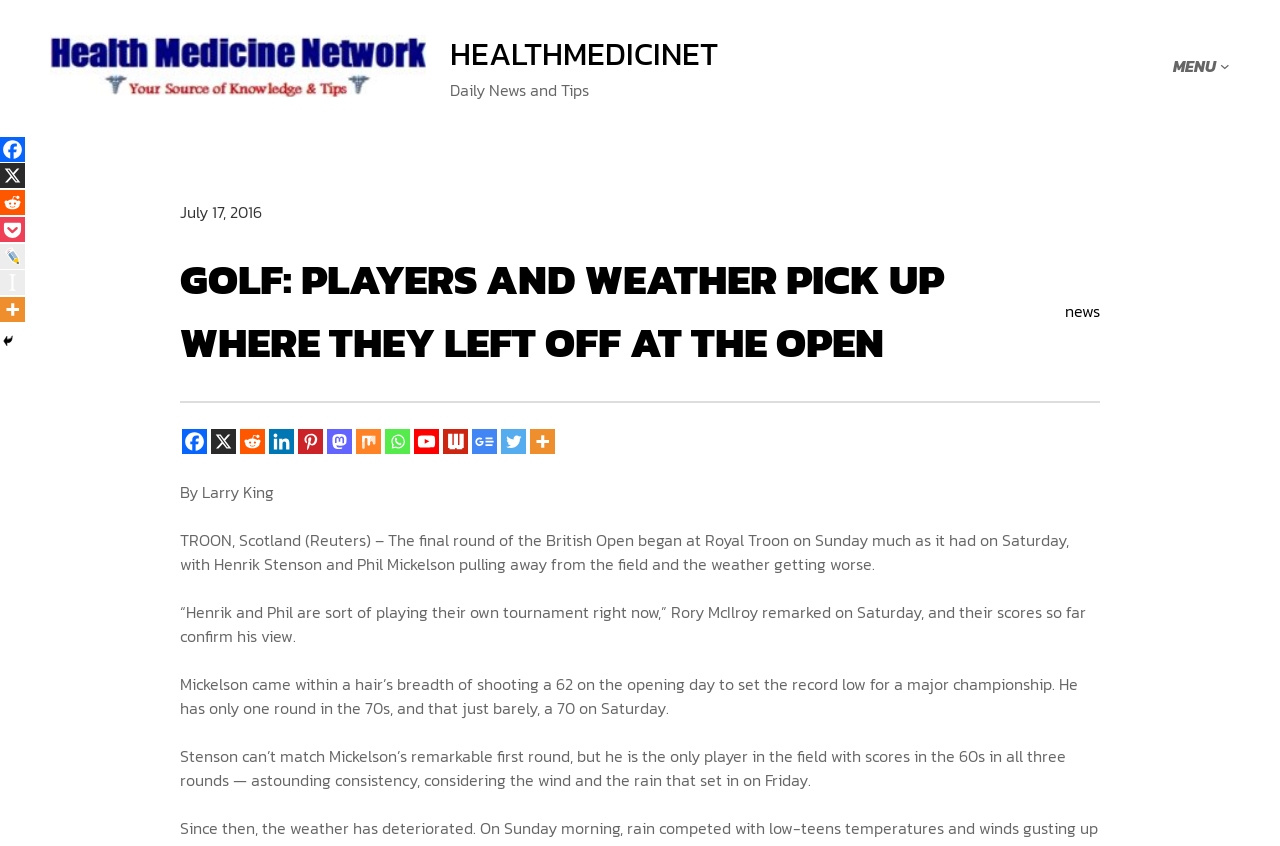How many social media links are available?
Look at the webpage screenshot and answer the question with a detailed explanation.

There are 14 social media links available, including Facebook, Twitter, Reddit, and more, which can be used to share the article.